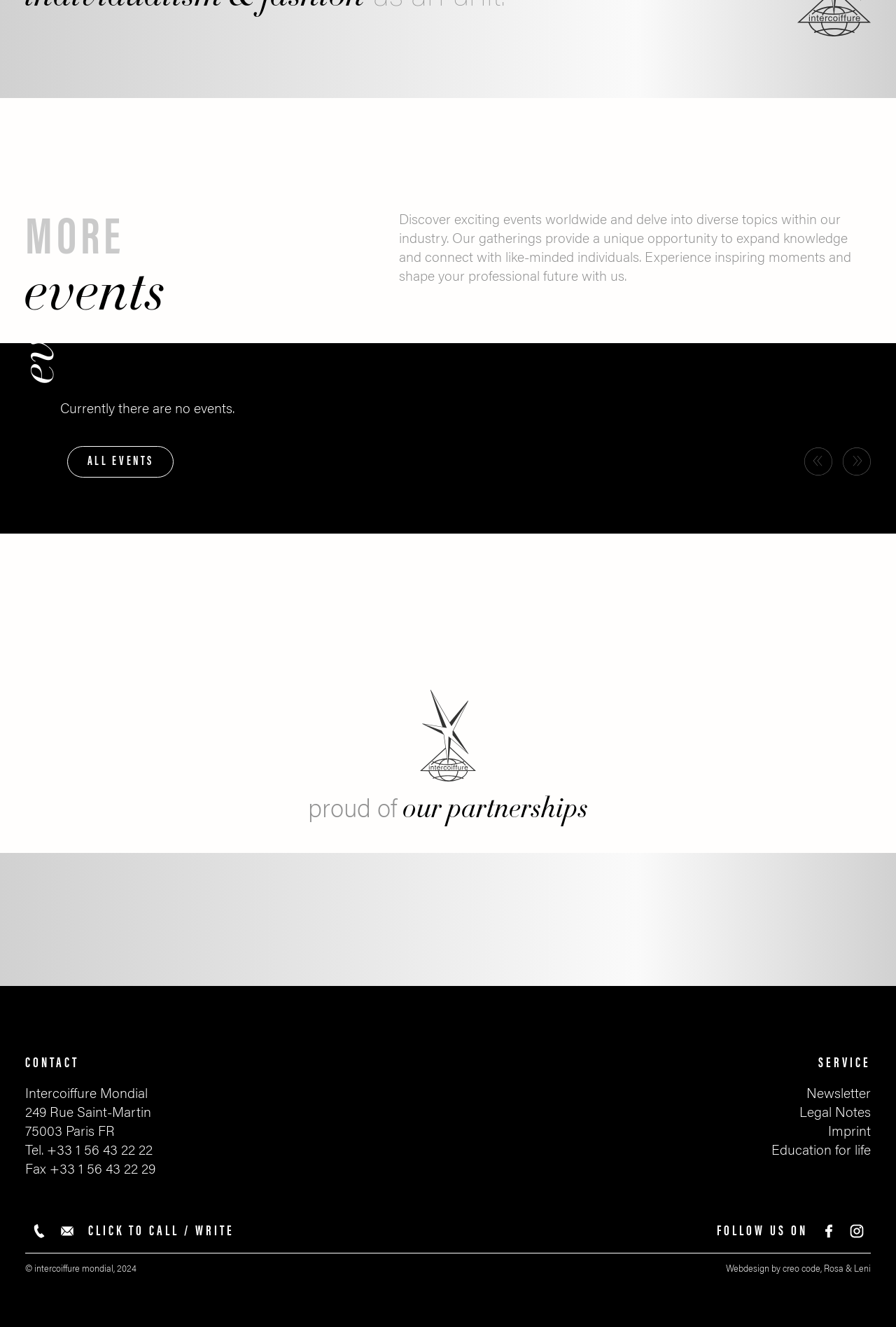Utilize the details in the image to give a detailed response to the question: What is the name of the organization?

The organization's name is prominently displayed in the logo and in the contact information section of the webpage.